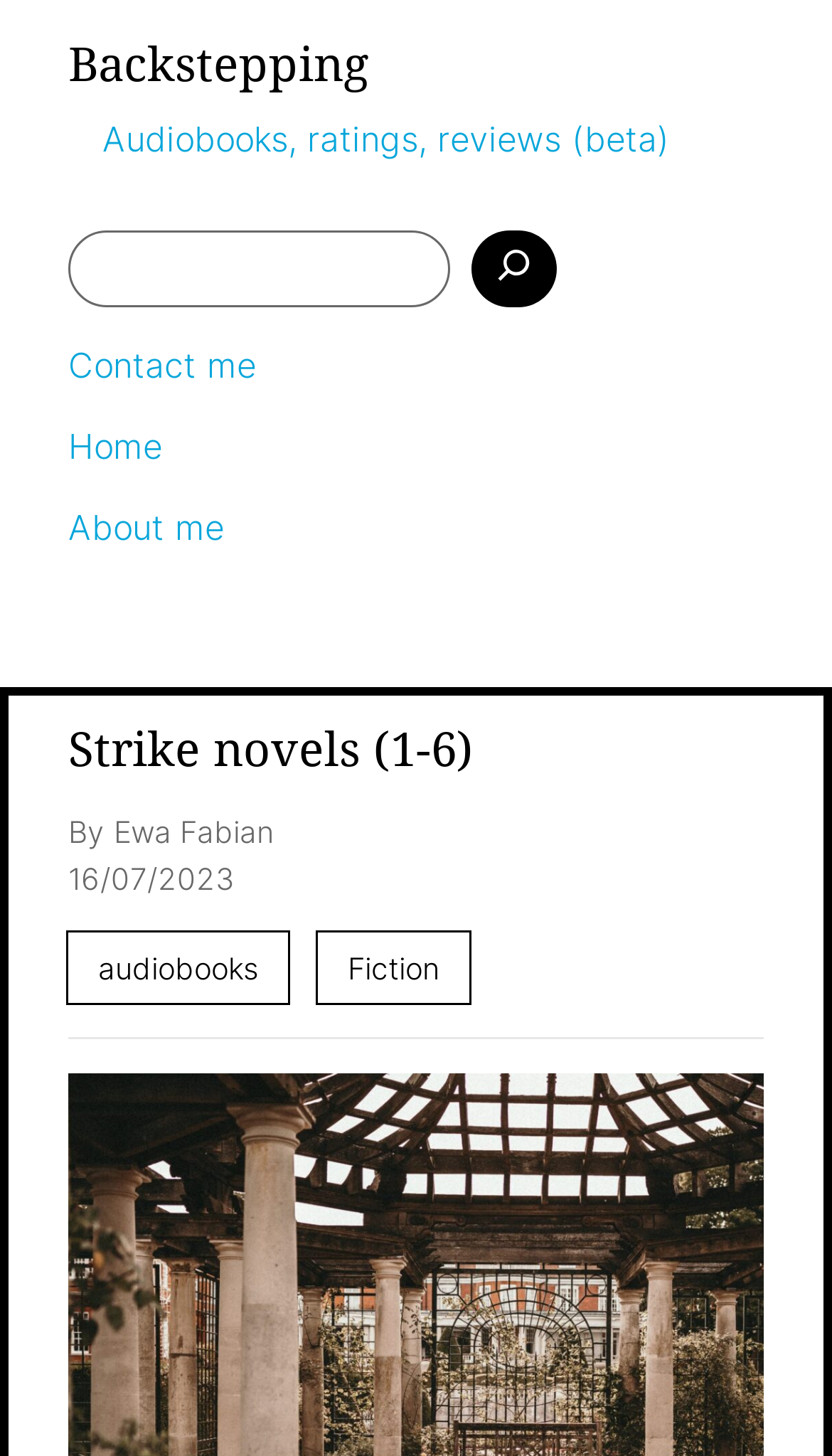Carefully examine the image and provide an in-depth answer to the question: What is the category of the Strike novels?

The category can be found in the link element below the main heading 'Strike novels (1-6)' where it says 'Fiction'.